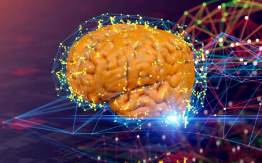Elaborate on the details you observe in the image.

The image depicts a visually striking representation of a human brain, intricately overlaid with a network of vibrant, colorful lines and glowing nodes. This artistic visualization symbolizes the intersection of neuroscience and technology, particularly highlighting advancements in artificial intelligence and brain-computer interfaces. Such innovations have enabled scientists to translate brainwave activity into written text, exemplifying the remarkable potential of decoding thoughts and enhancing communication. The background features a gradient of colors that adds depth and a futuristic feel, emphasizing the cutting-edge nature of this research.